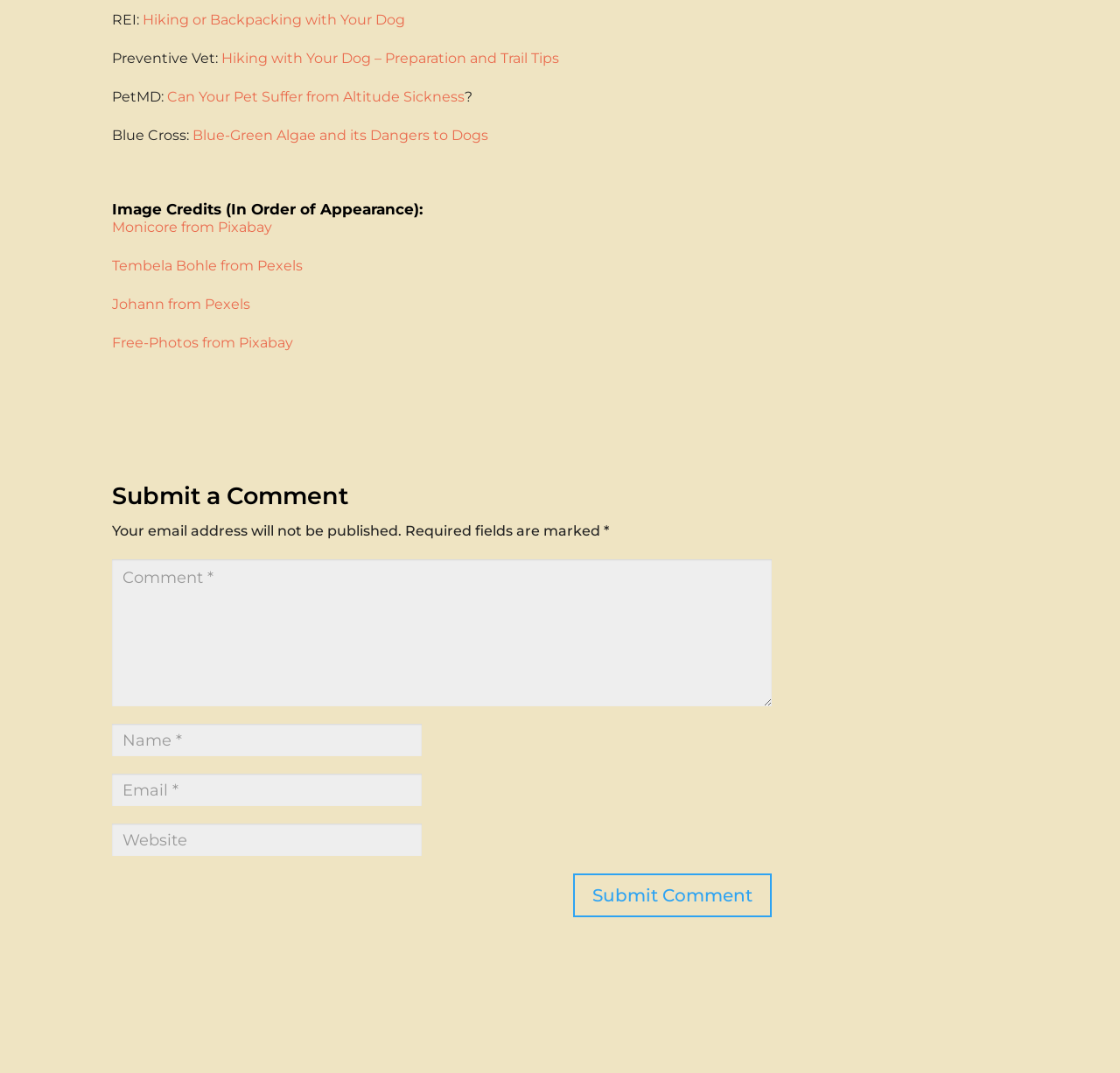Please locate the bounding box coordinates of the element that needs to be clicked to achieve the following instruction: "Enter a comment". The coordinates should be four float numbers between 0 and 1, i.e., [left, top, right, bottom].

[0.1, 0.522, 0.689, 0.659]